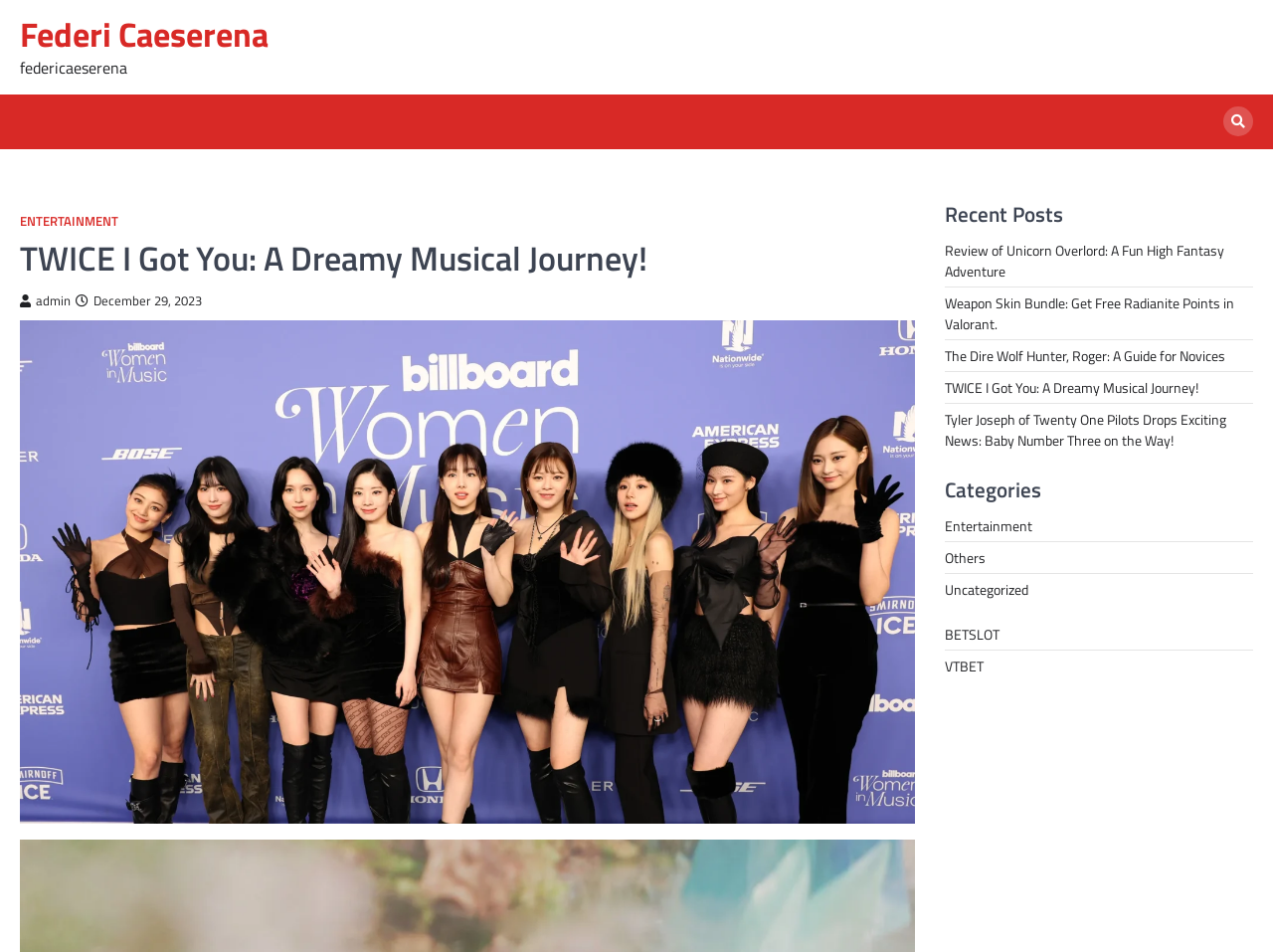Using the element description: "December 29, 2023", determine the bounding box coordinates for the specified UI element. The coordinates should be four float numbers between 0 and 1, [left, top, right, bottom].

[0.059, 0.306, 0.159, 0.326]